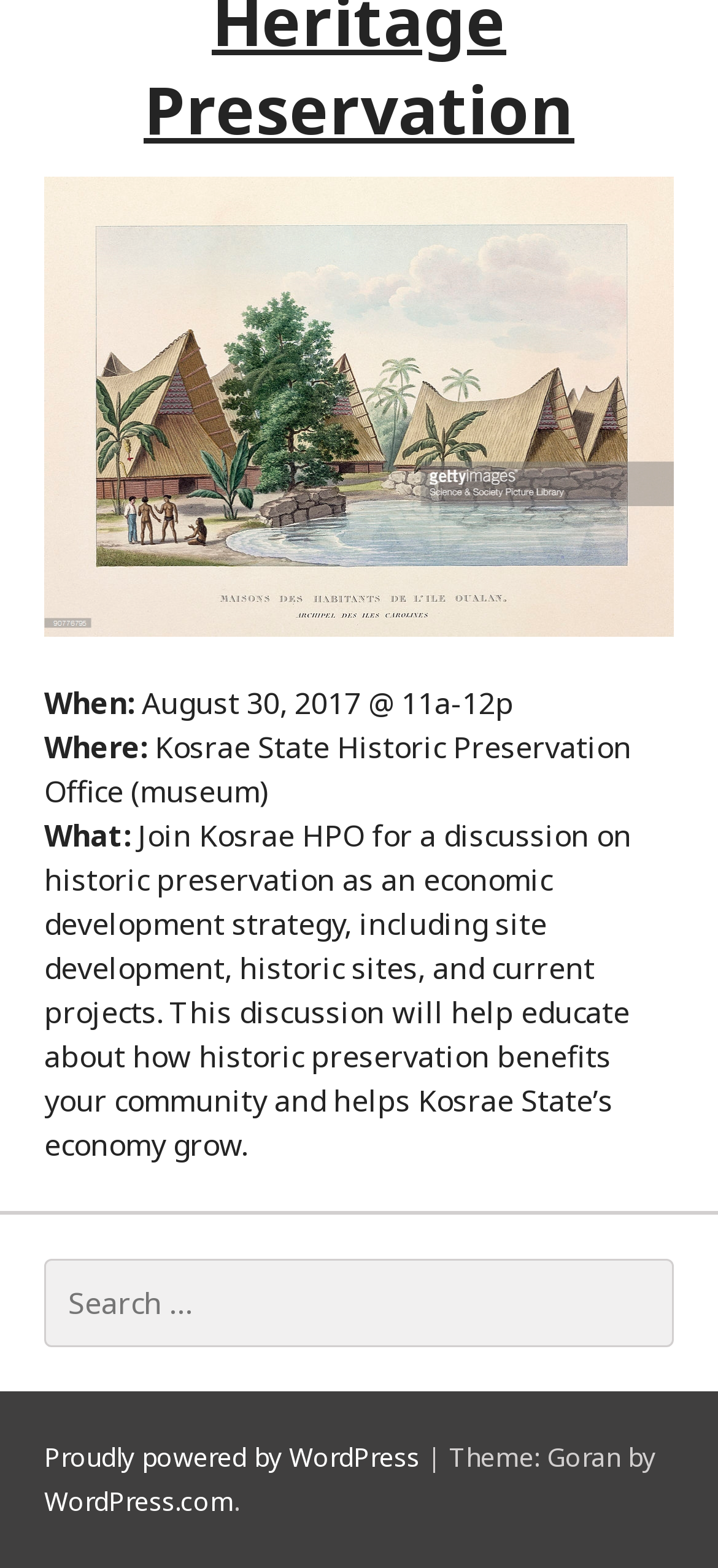Find the bounding box of the UI element described as follows: "alt="Top Premier Essays"".

None